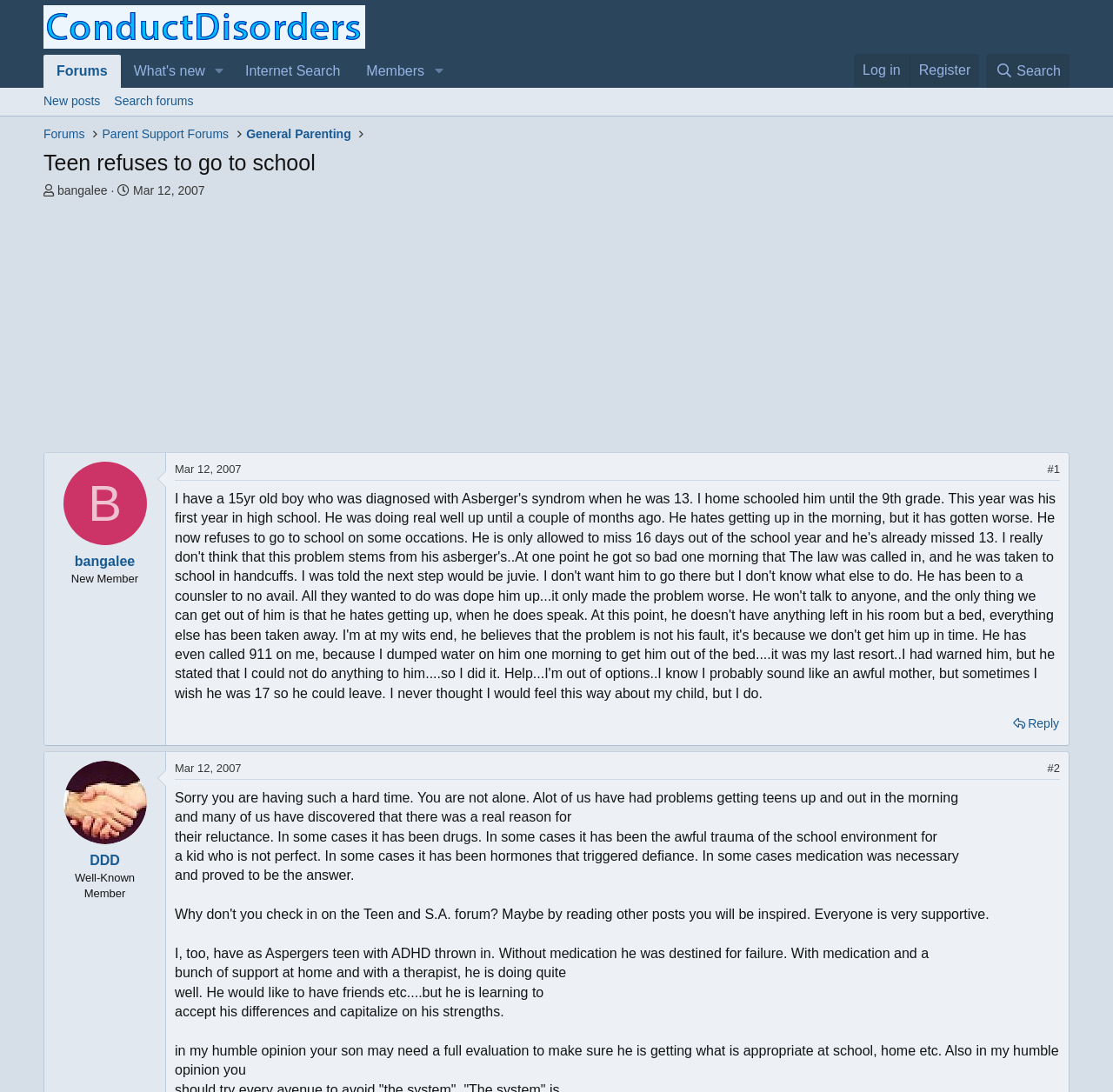Identify the bounding box coordinates for the region to click in order to carry out this instruction: "Click on the 'Log in' link". Provide the coordinates using four float numbers between 0 and 1, formatted as [left, top, right, bottom].

[0.767, 0.049, 0.817, 0.08]